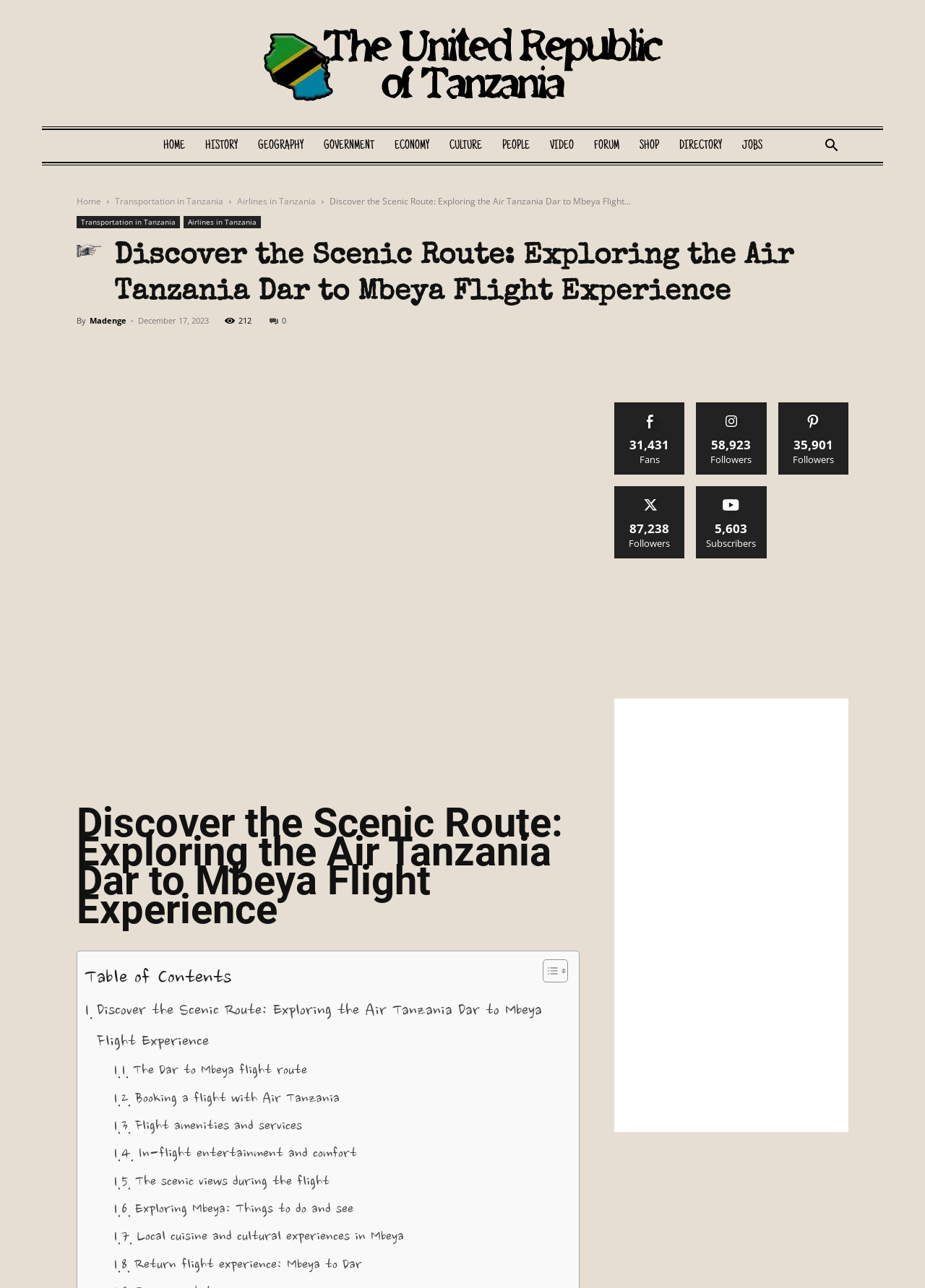Construct a comprehensive description capturing every detail on the webpage.

The webpage is about exploring the Air Tanzania Dar to Mbeya flight experience. At the top, there is a navigation menu with 11 links, including "HOME", "HISTORY", "GEOGRAPHY", and others. Below the navigation menu, there is a search button and a series of links related to transportation in Tanzania and airlines in Tanzania.

The main content of the webpage is divided into sections. The first section has a heading that reads "Discover the Scenic Route: Exploring the Air Tanzania Dar to Mbeya Flight Experience" and is accompanied by an image. Below the heading, there is information about the author, date, and number of views.

The next section appears to be a table of contents, with links to different parts of the article, such as "The Dar to Mbeya flight route", "Booking a flight with Air Tanzania", and "Exploring Mbeya: Things to do and see".

To the right of the main content, there are several social media links, including Facebook, Twitter, Pinterest, and WhatsApp. There are also counters displaying the number of fans, followers, and subscribers.

At the bottom of the webpage, there is a section with a series of links, including "LIKE", "FOLLOW", and "SUBSCRIBE".